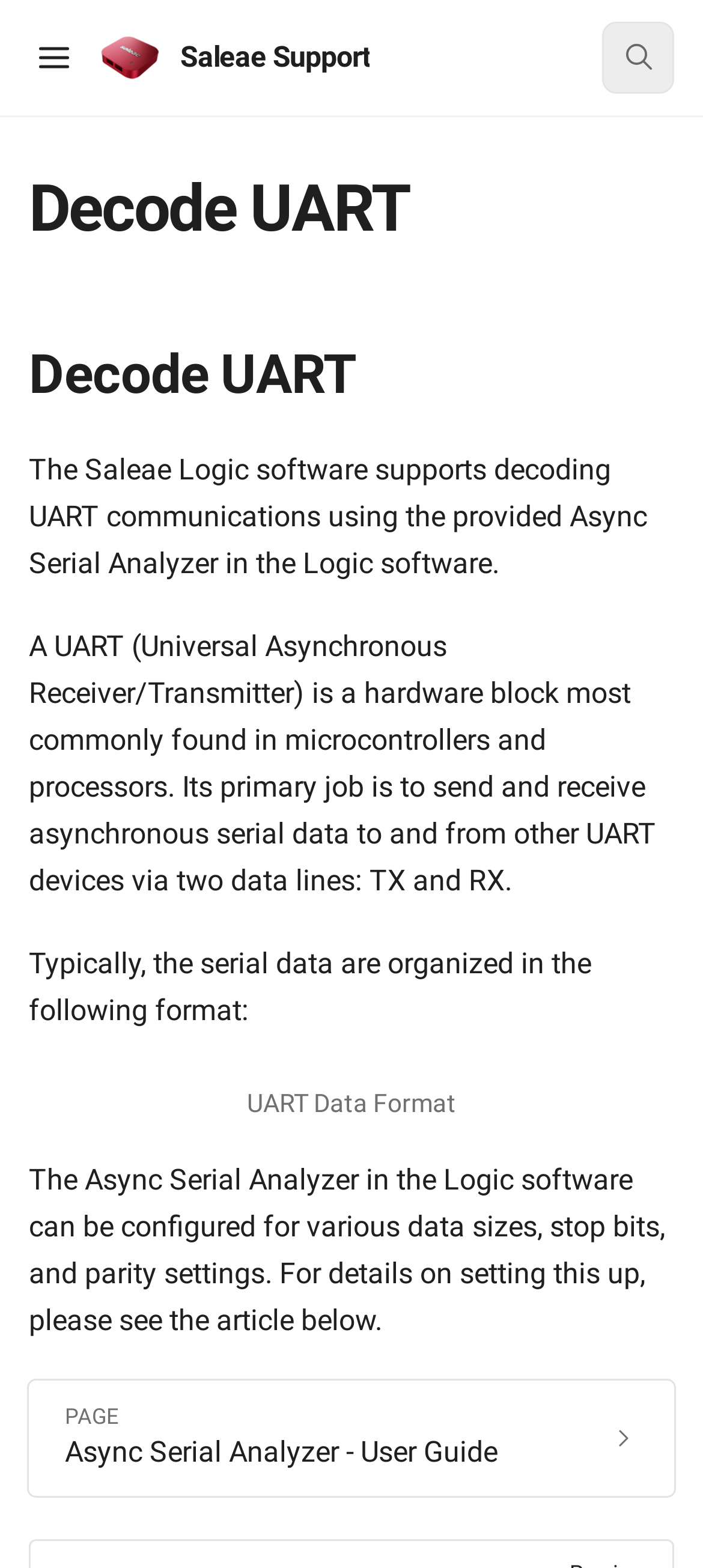Determine the bounding box coordinates for the UI element matching this description: "Saleae Support".

[0.144, 0.018, 0.527, 0.055]